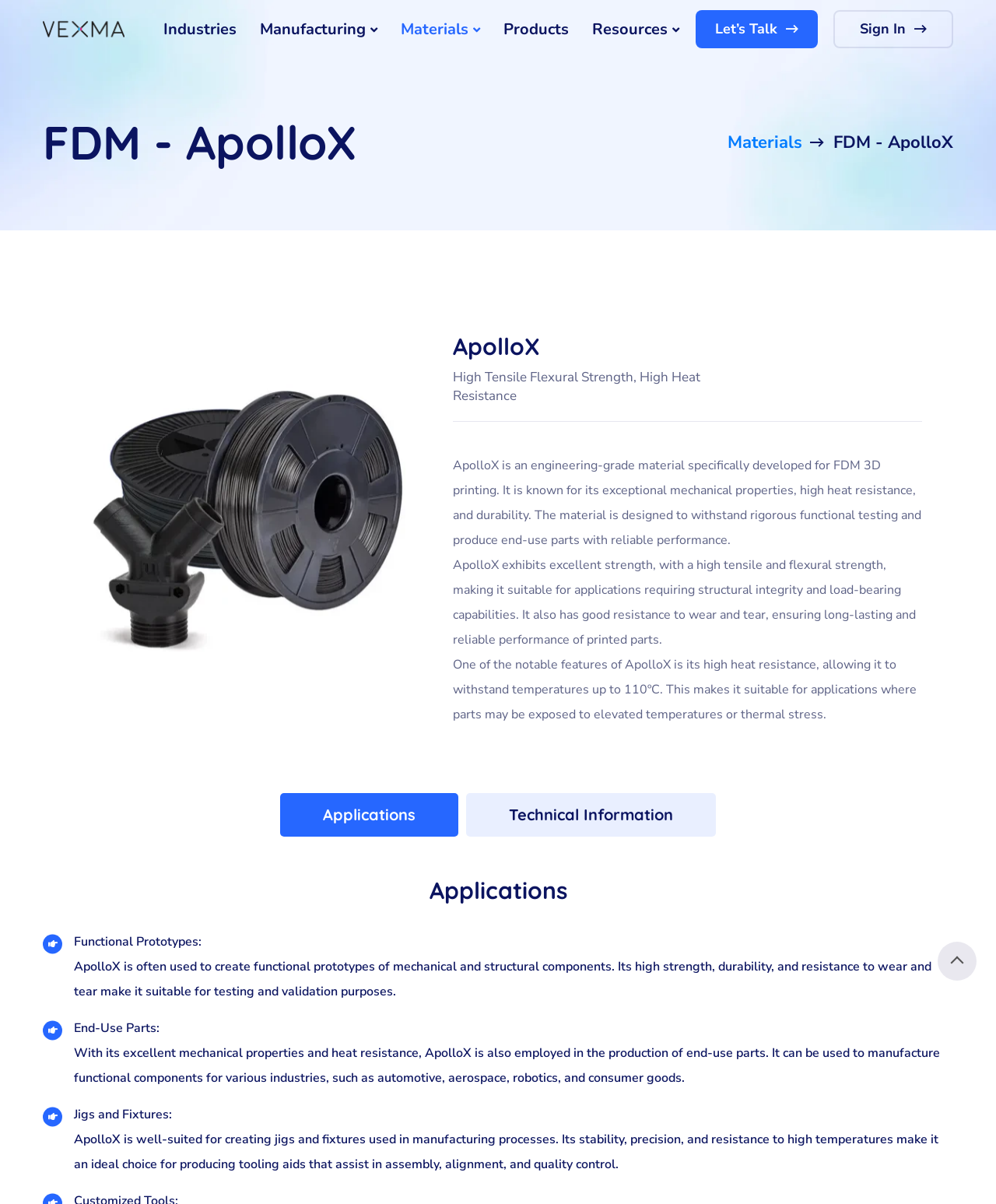Using the provided element description: "Resources", identify the bounding box coordinates. The coordinates should be four floats between 0 and 1 in the order [left, top, right, bottom].

[0.587, 0.009, 0.69, 0.04]